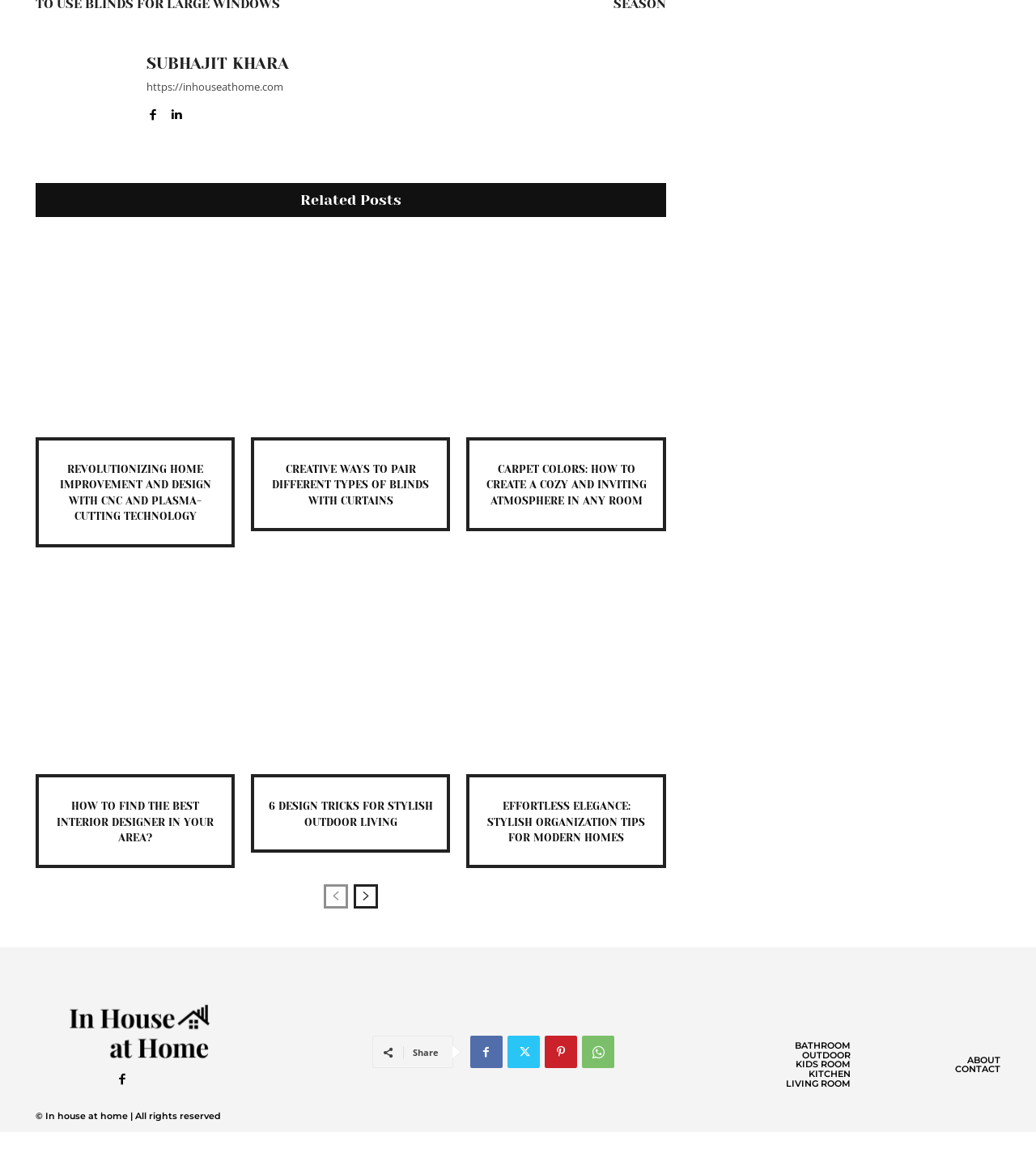Respond with a single word or phrase for the following question: 
How many related posts are listed?

6